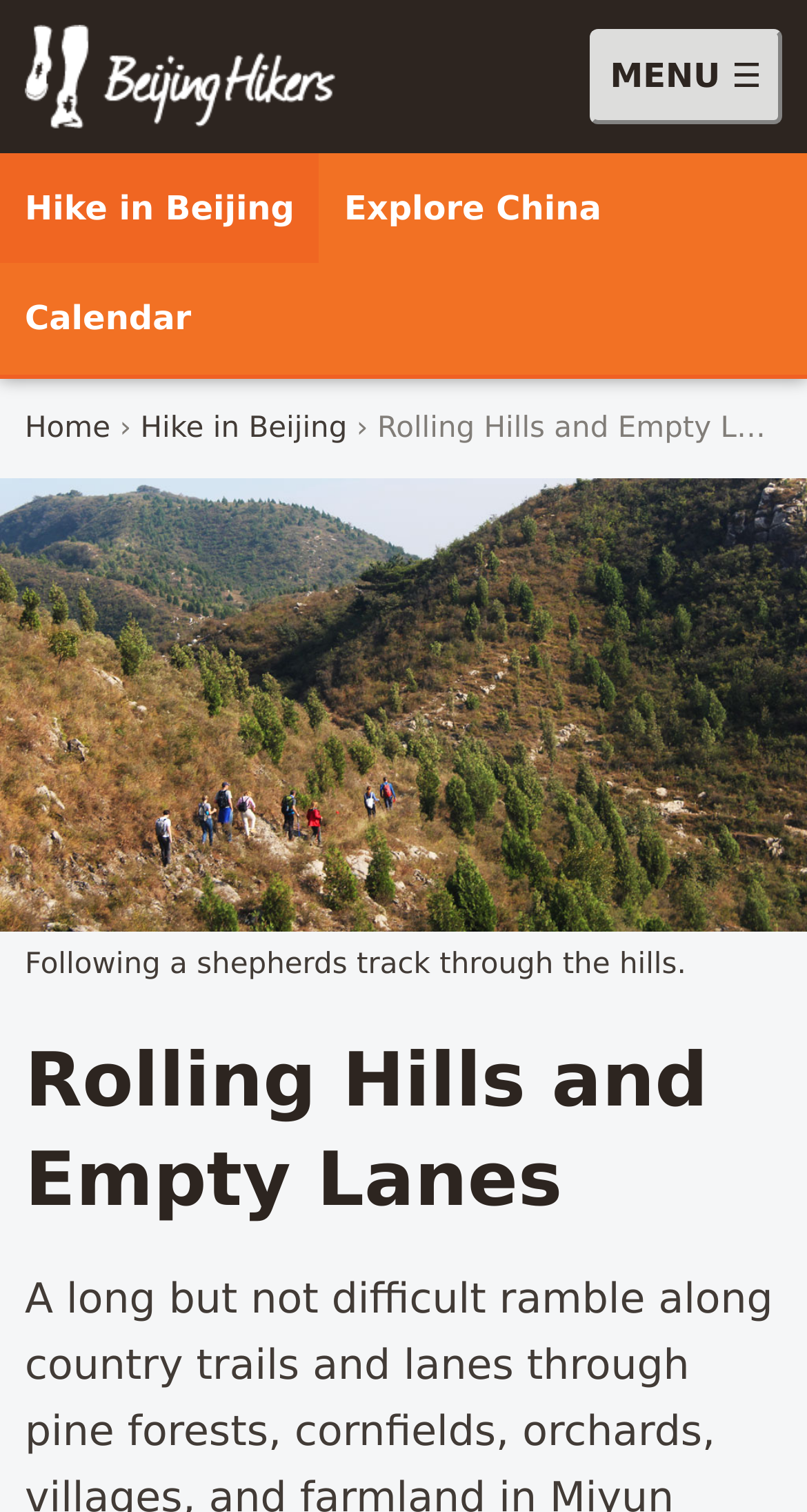Provide the bounding box coordinates, formatted as (top-left x, top-left y, bottom-right x, bottom-right y), with all values being floating point numbers between 0 and 1. Identify the bounding box of the UI element that matches the description: Calendar Find hikes & trips

[0.0, 0.174, 0.268, 0.247]